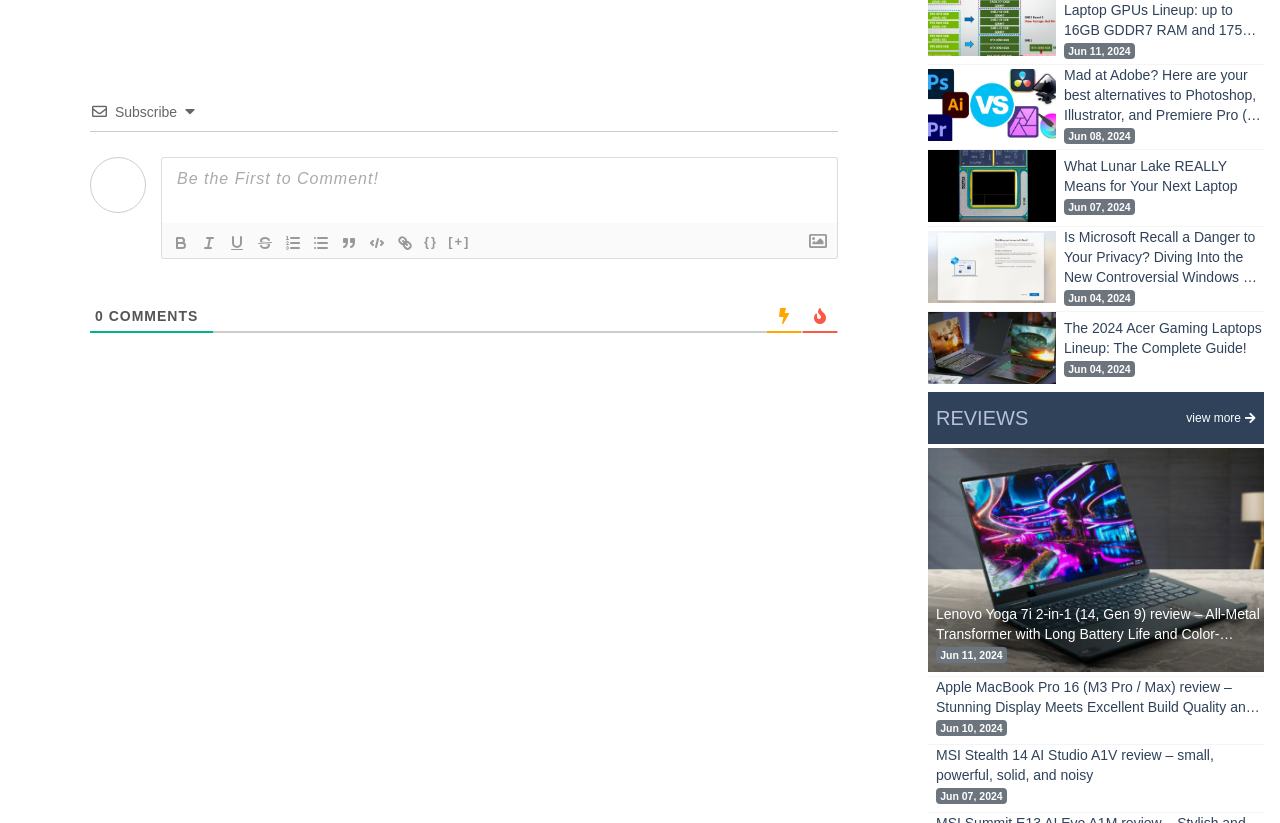How many reviews are displayed on this webpage?
Based on the image, provide your answer in one word or phrase.

7